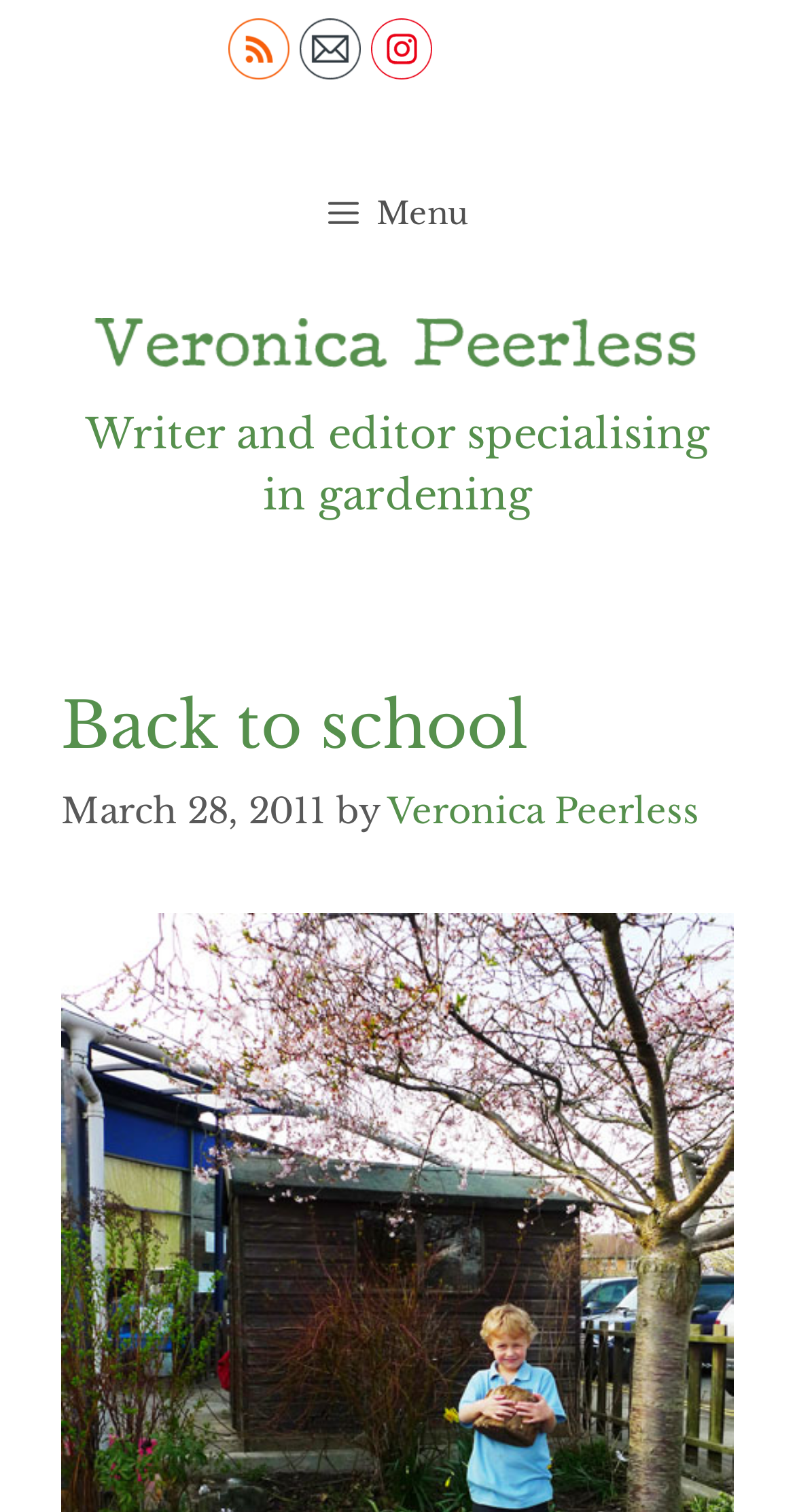Could you identify the text that serves as the heading for this webpage?

Back to school